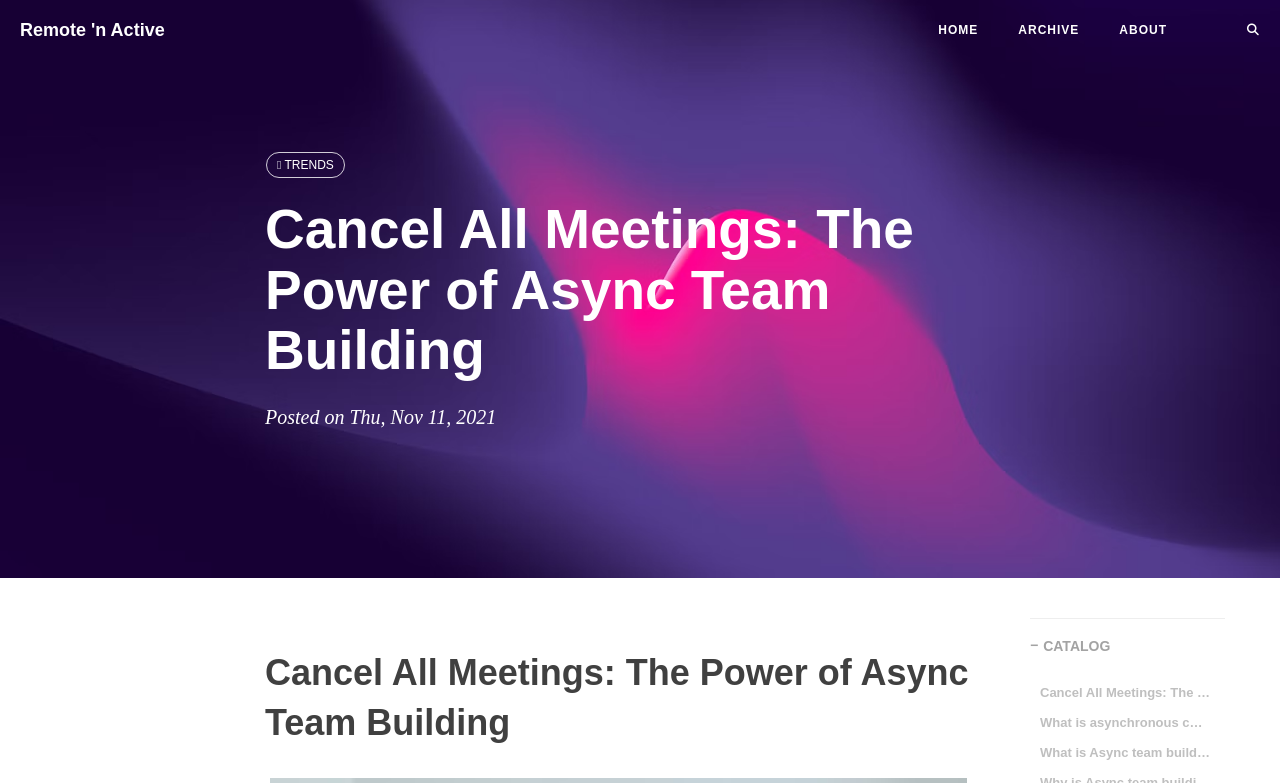Reply to the question with a single word or phrase:
What is the topic of the current article?

Async Team Building